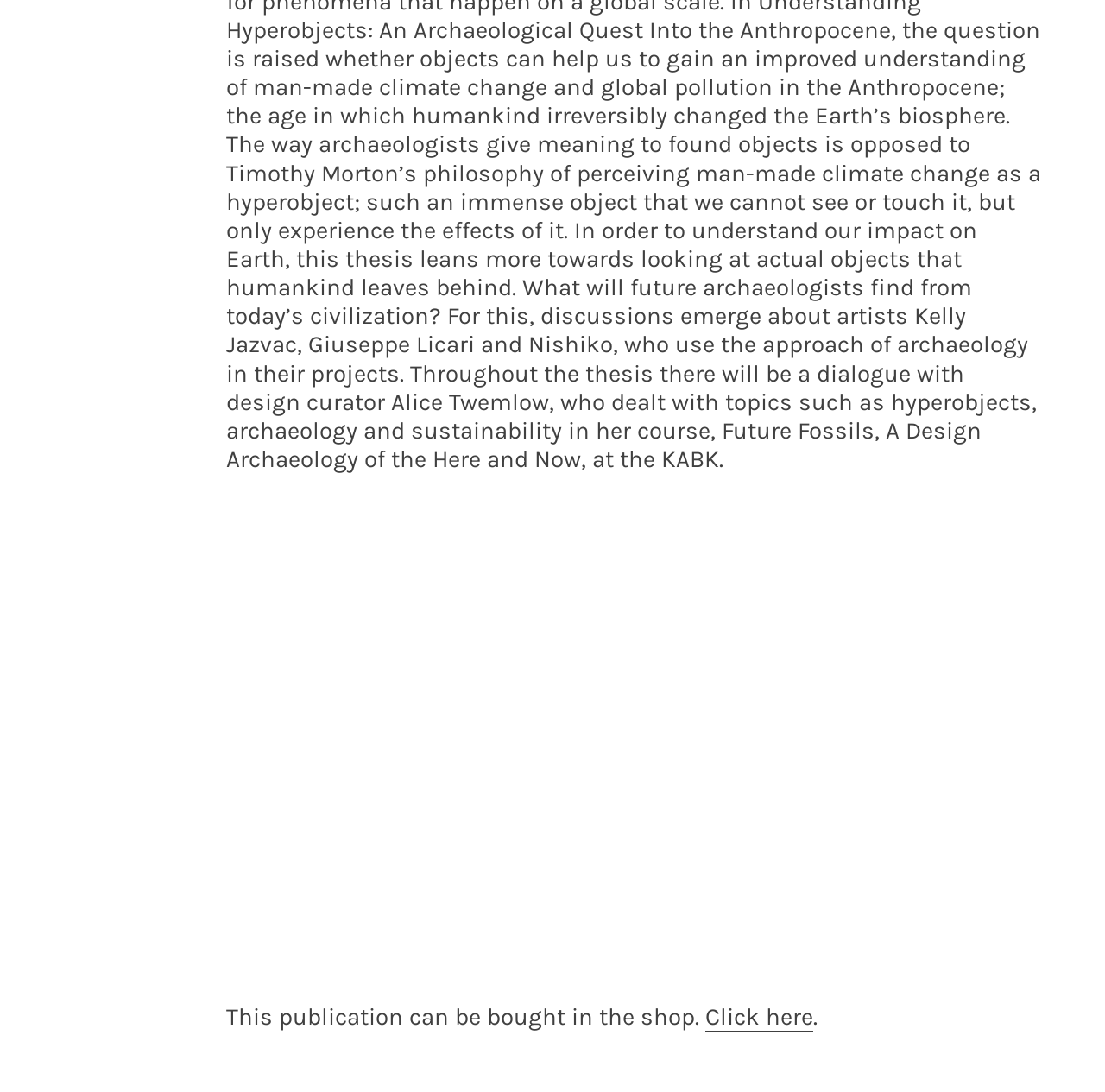Please provide a comprehensive answer to the question based on the screenshot: What is the position of the first image?

The first image has a bounding box with coordinates [0.205, 0.492, 0.336, 0.669], which indicates that it is located at the top-left of the webpage.